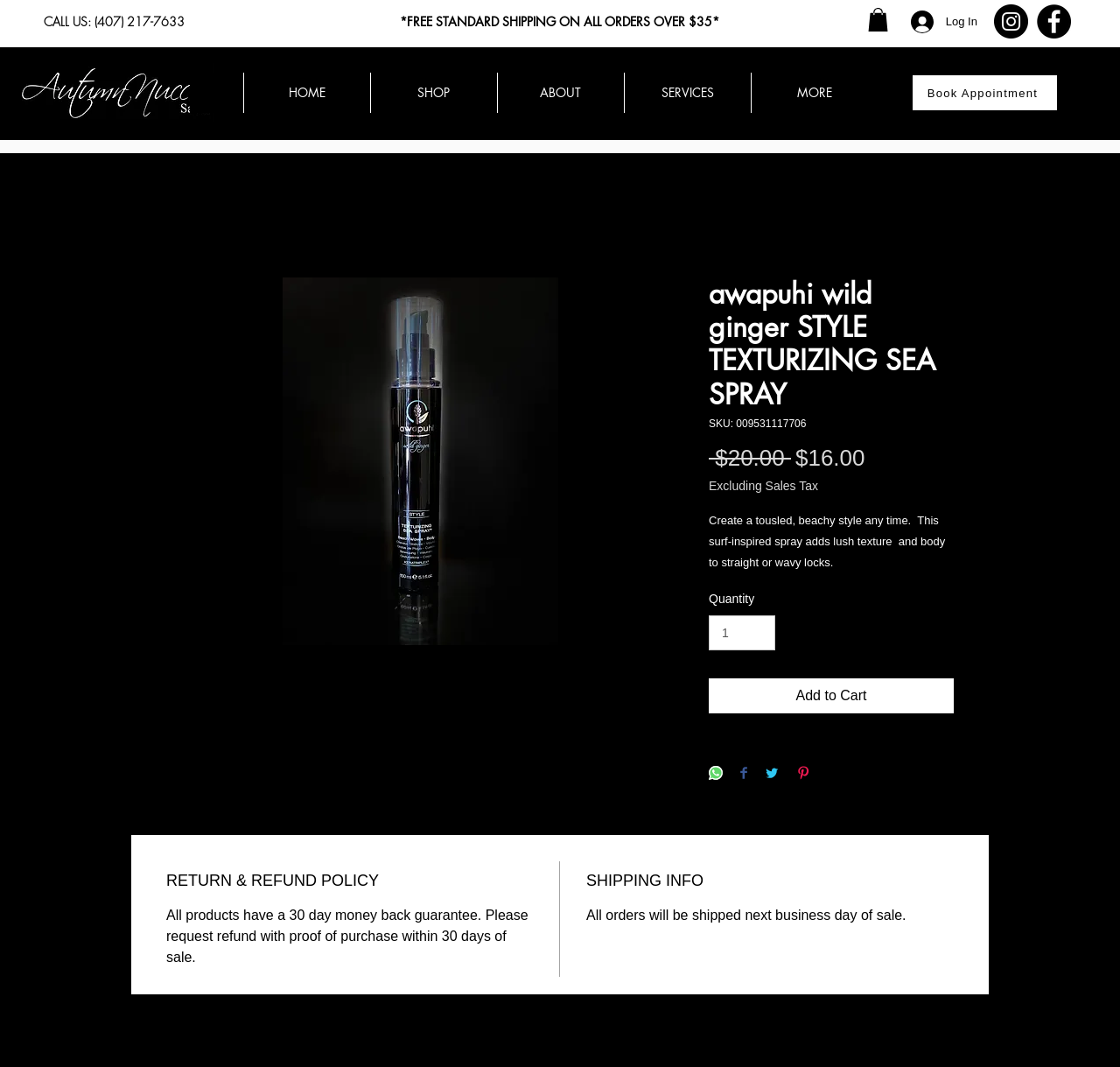Please determine the bounding box coordinates of the element's region to click for the following instruction: "Log in to the account".

[0.802, 0.005, 0.884, 0.036]